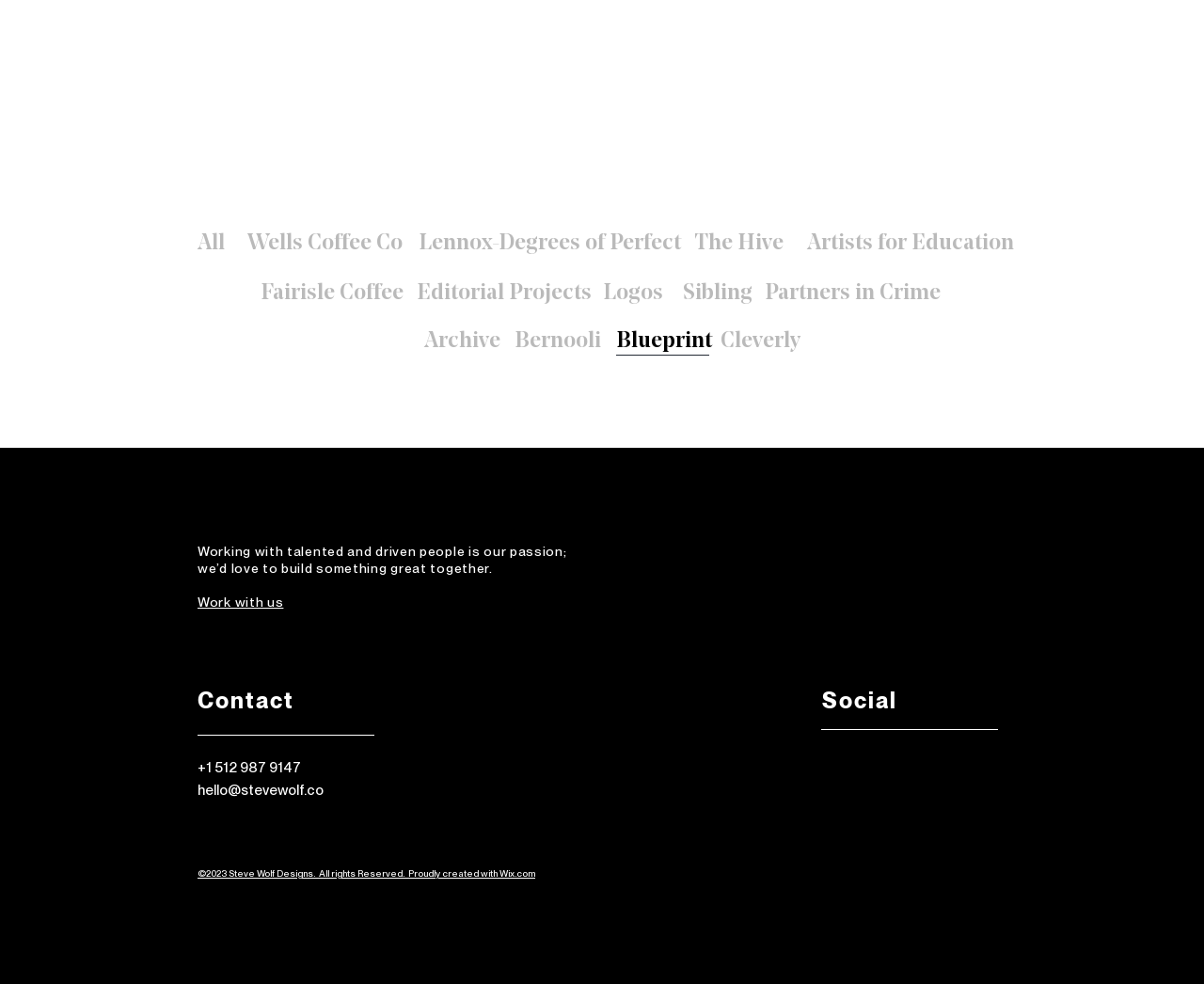Predict the bounding box of the UI element based on the description: "The Would-be Brewmaster on Facebook". The coordinates should be four float numbers between 0 and 1, formatted as [left, top, right, bottom].

None